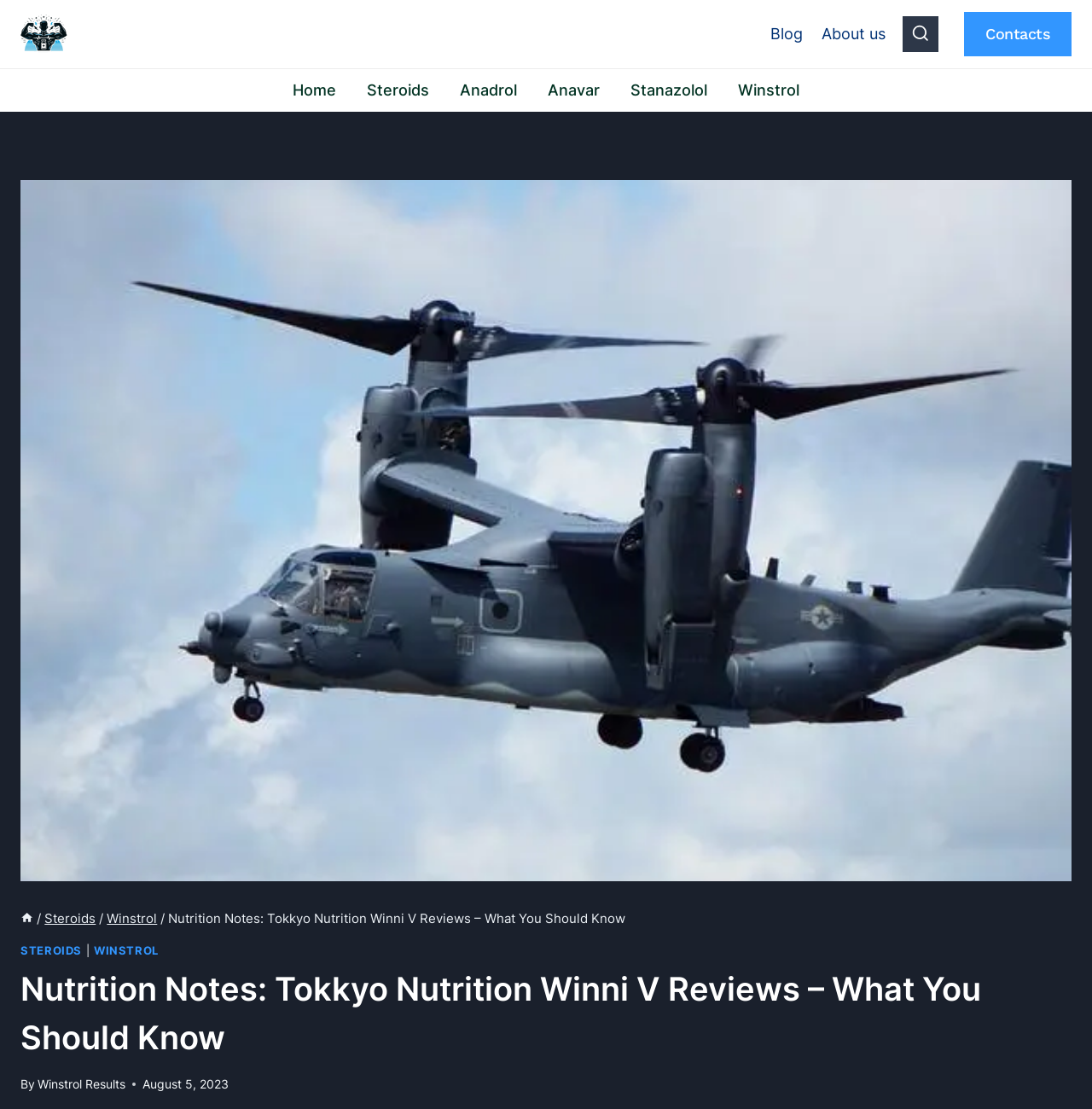Determine the bounding box coordinates of the section to be clicked to follow the instruction: "Click on the 'Home' link". The coordinates should be given as four float numbers between 0 and 1, formatted as [left, top, right, bottom].

[0.254, 0.062, 0.322, 0.101]